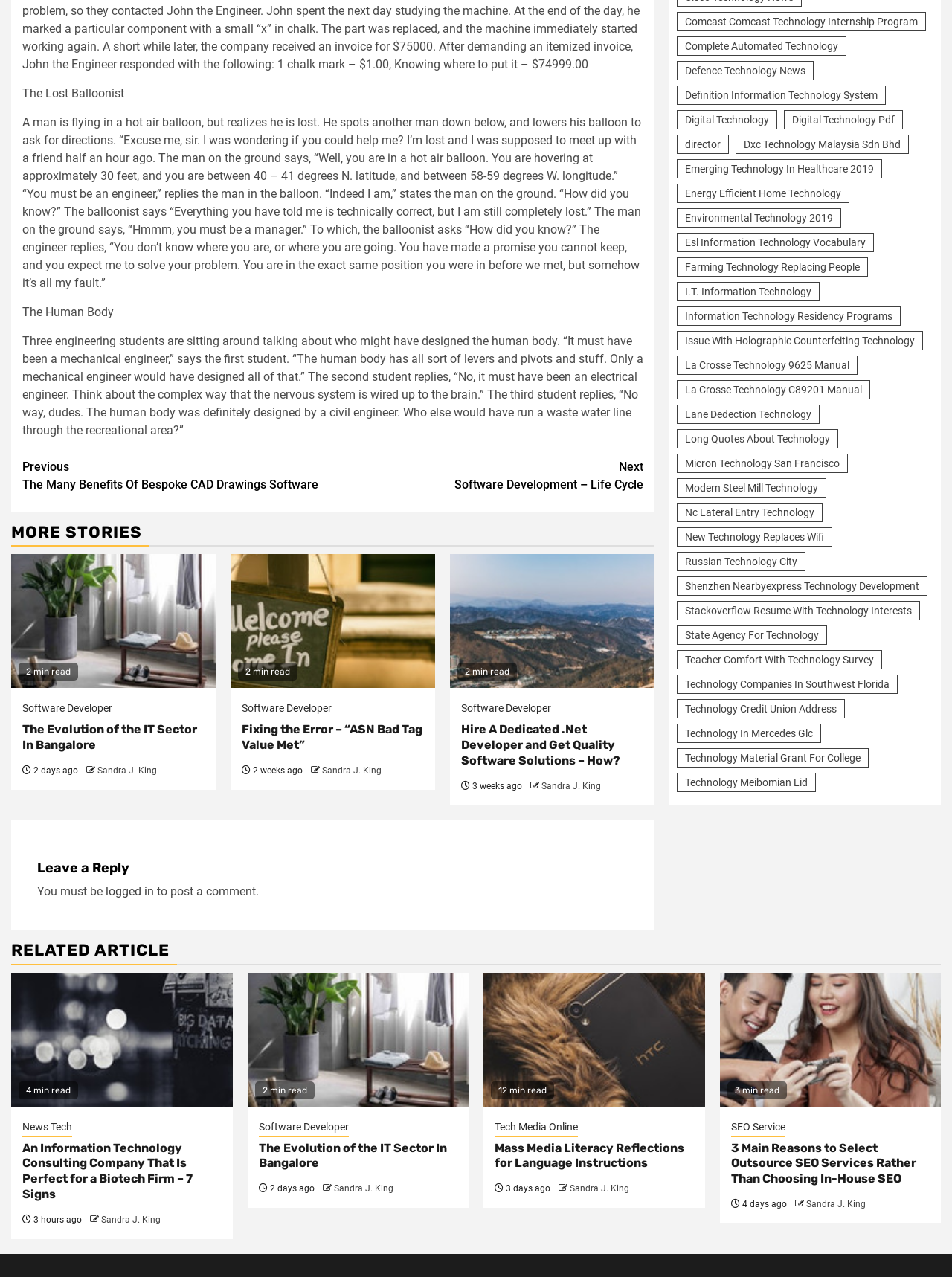Please determine the bounding box coordinates for the element that should be clicked to follow these instructions: "Click on 'Continue Reading'".

[0.023, 0.353, 0.676, 0.393]